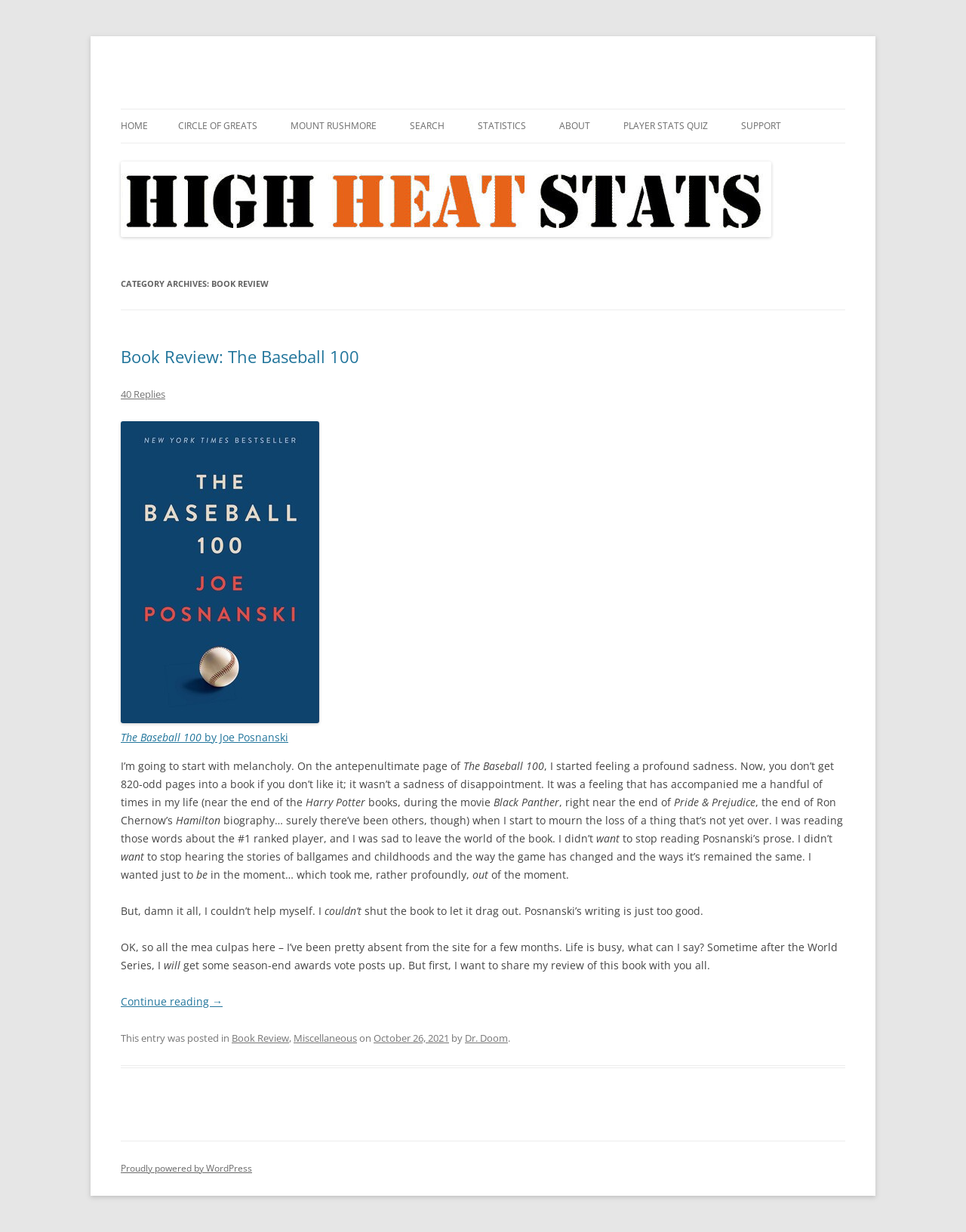Locate the bounding box of the UI element based on this description: "Quiz – Monster Mashers (stumped)". Provide four float numbers between 0 and 1 as [left, top, right, bottom].

[0.802, 0.321, 0.958, 0.361]